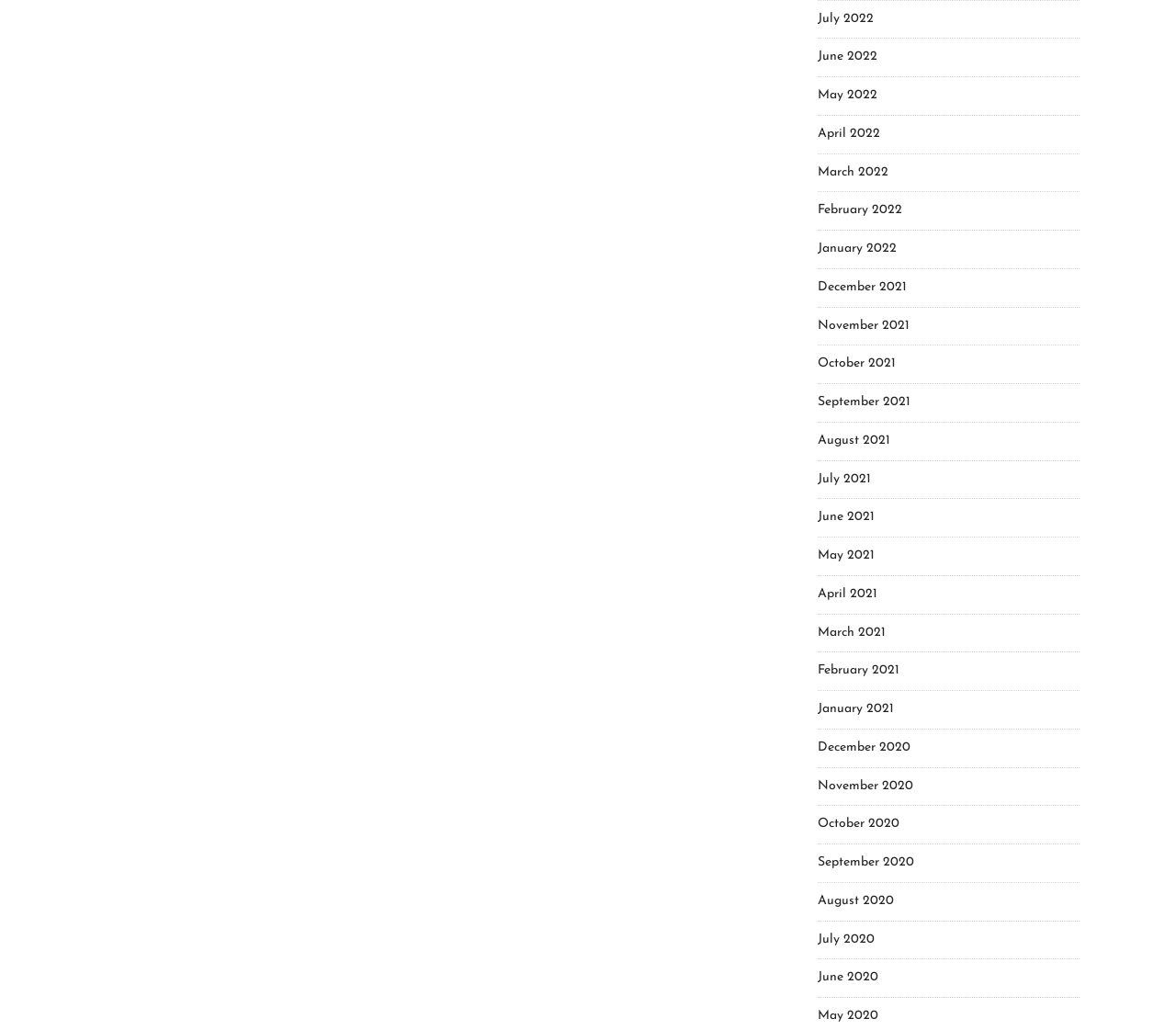Show me the bounding box coordinates of the clickable region to achieve the task as per the instruction: "go to June 2021".

[0.695, 0.496, 0.744, 0.509]